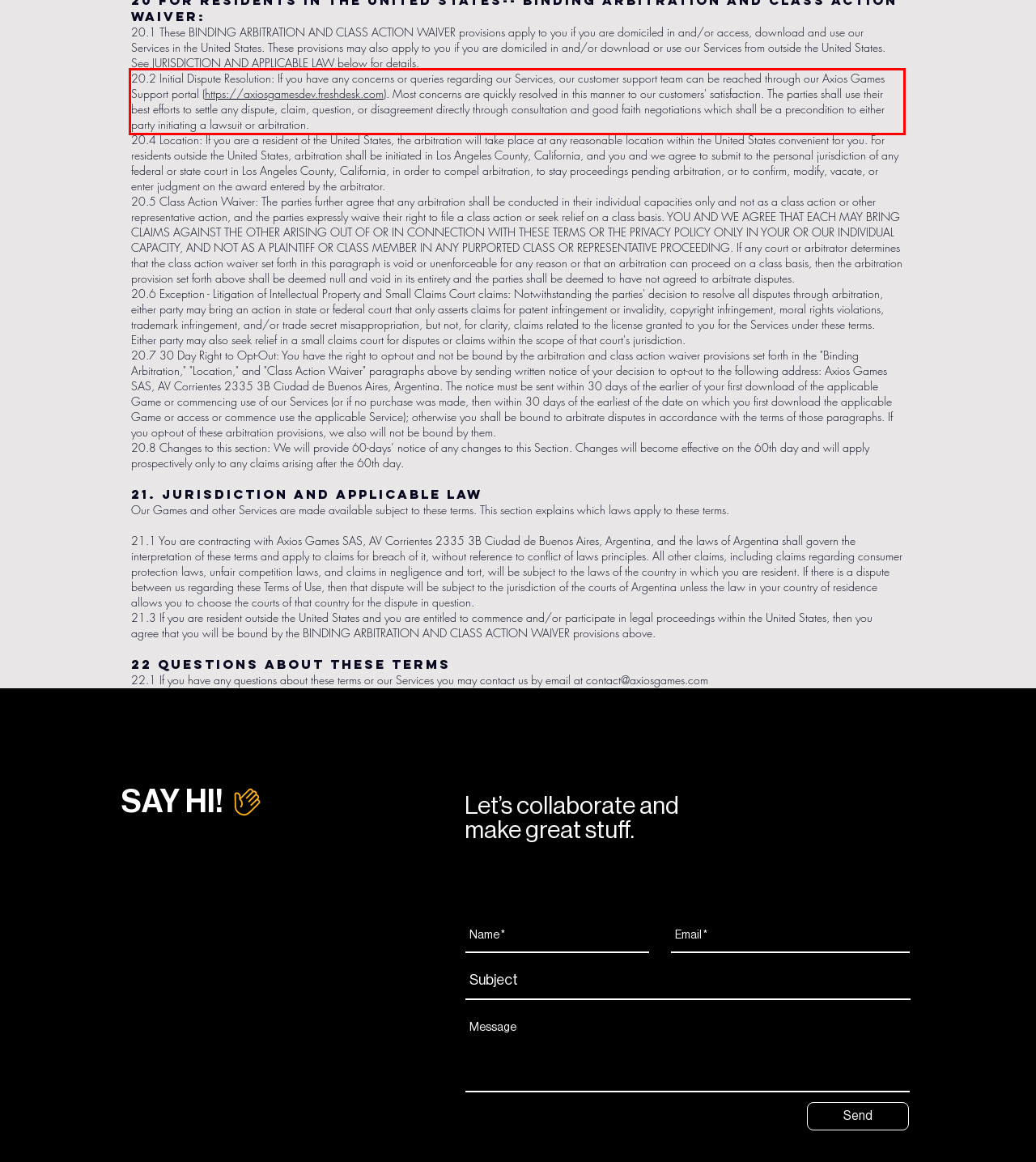Given a webpage screenshot with a red bounding box, perform OCR to read and deliver the text enclosed by the red bounding box.

20.2 Initial Dispute Resolution: If you have any concerns or queries regarding our Services, our customer support team can be reached through our Axios Games Support portal (https://axiosgamesdev.freshdesk.com). Most concerns are quickly resolved in this manner to our customers' satisfaction. The parties shall use their best efforts to settle any dispute, claim, question, or disagreement directly through consultation and good faith negotiations which shall be a precondition to either party initiating a lawsuit or arbitration.